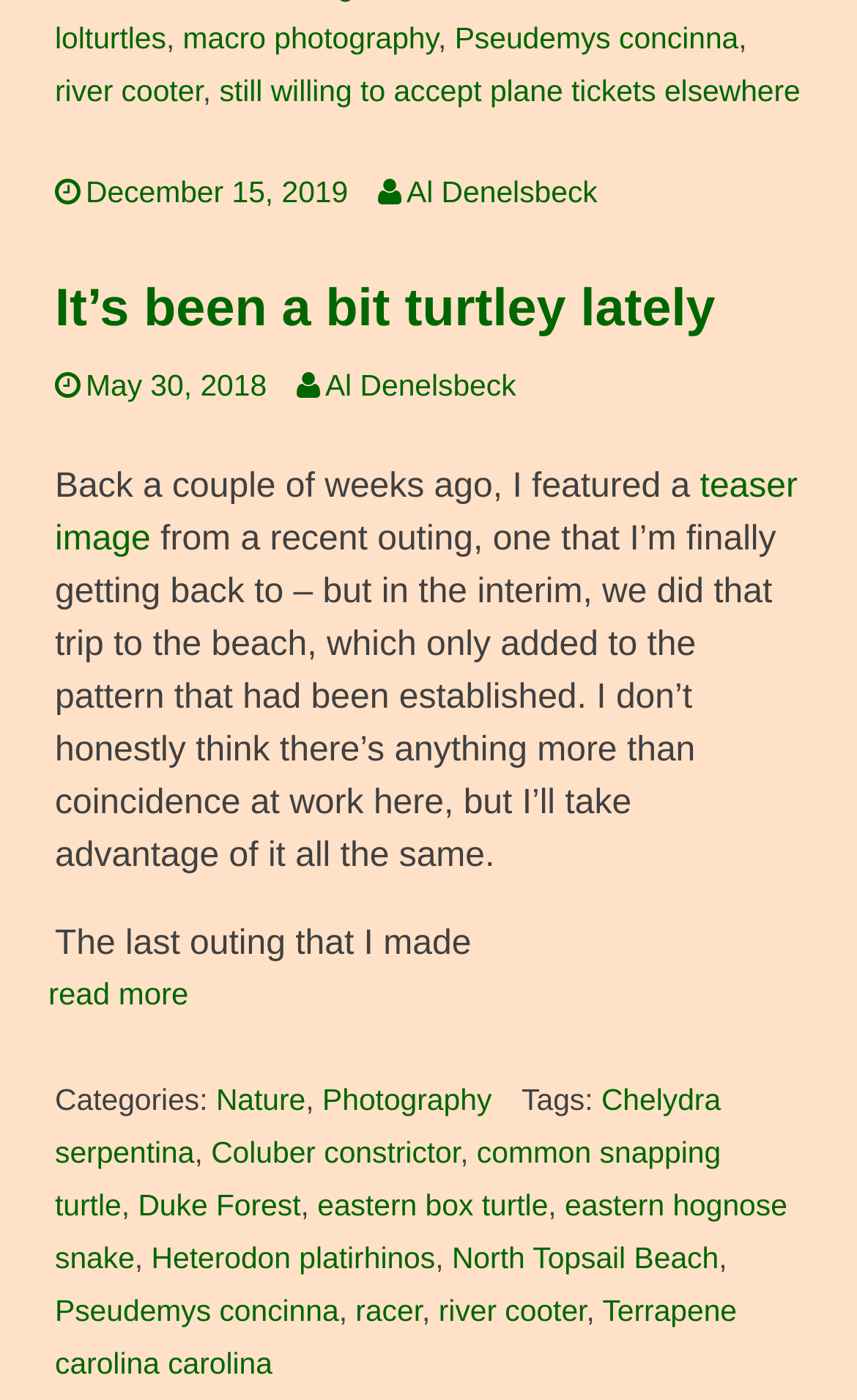Using the format (top-left x, top-left y, bottom-right x, bottom-right y), and given the element description, identify the bounding box coordinates within the screenshot: Coluber constrictor

[0.246, 0.812, 0.537, 0.836]